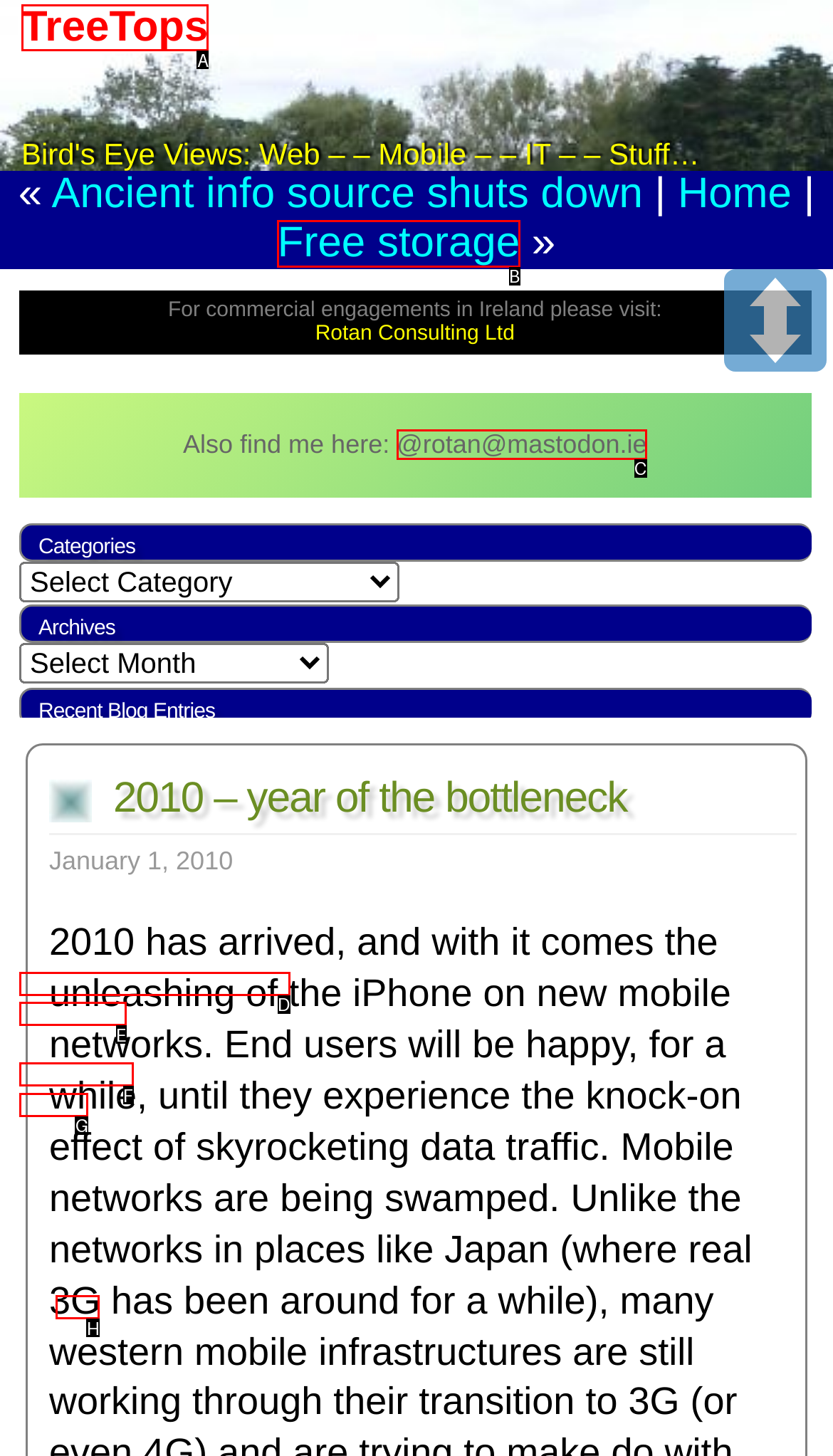Select the HTML element to finish the task: Contact via phone Reply with the letter of the correct option.

None